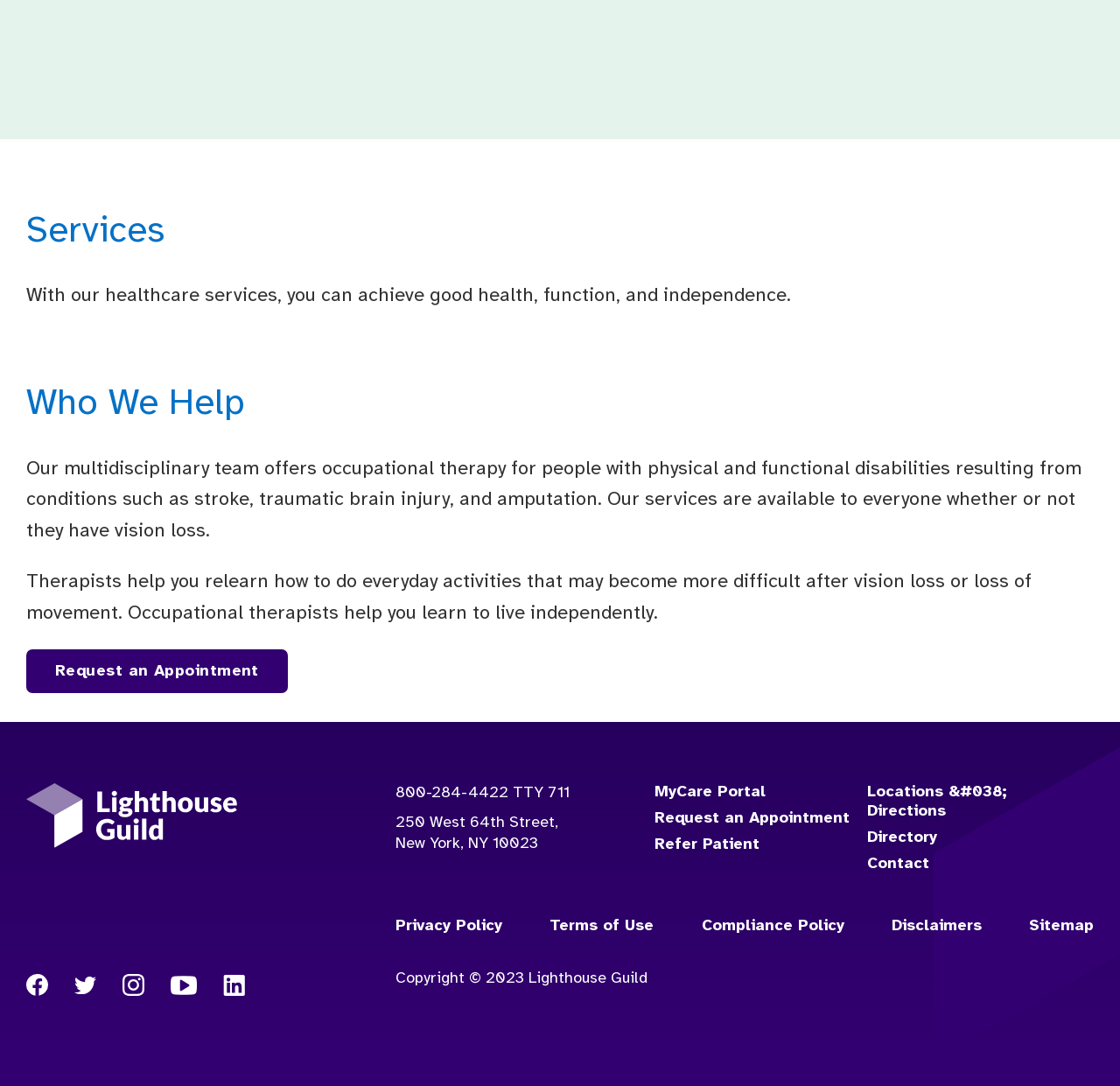Use one word or a short phrase to answer the question provided: 
What social media platforms does this organization have?

Facebook, Twitter, Instagram, YouTube, LinkedIn